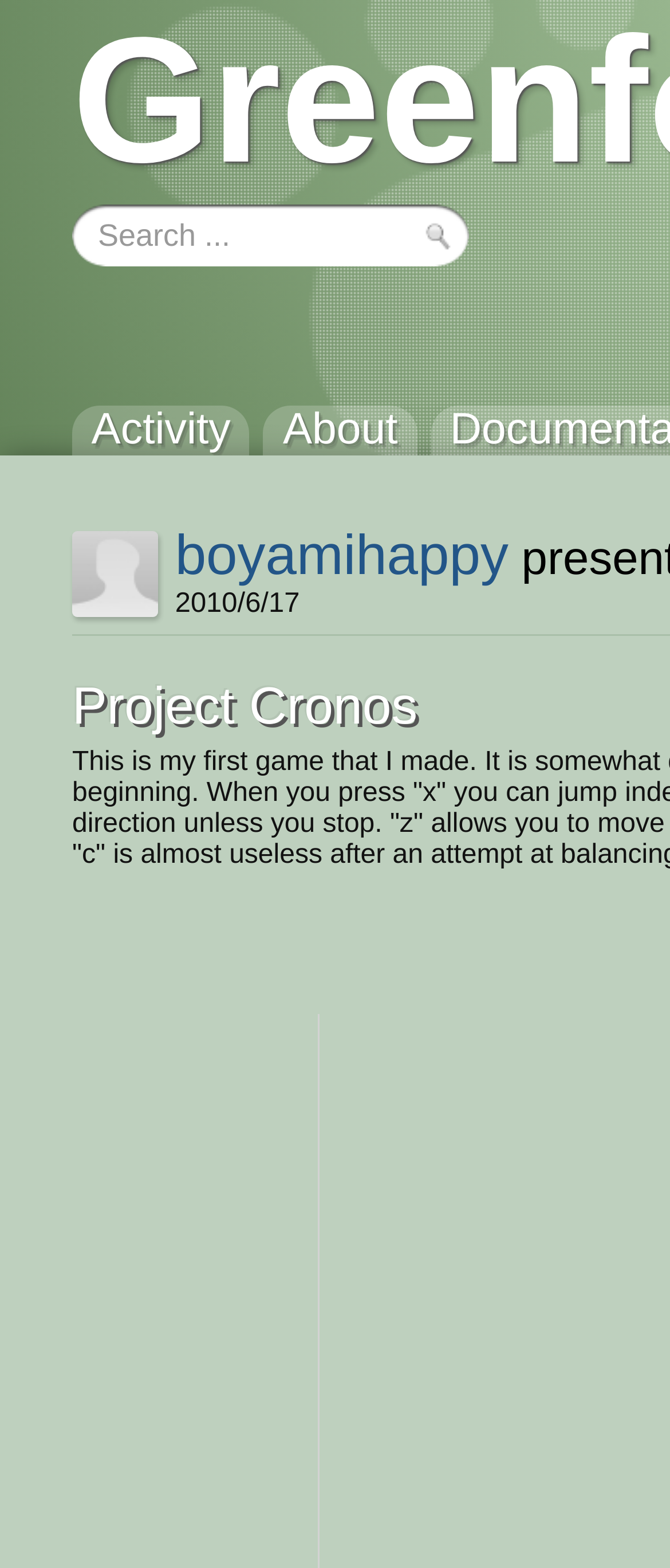What is the date mentioned on the webpage?
Refer to the image and answer the question using a single word or phrase.

2010/6/17